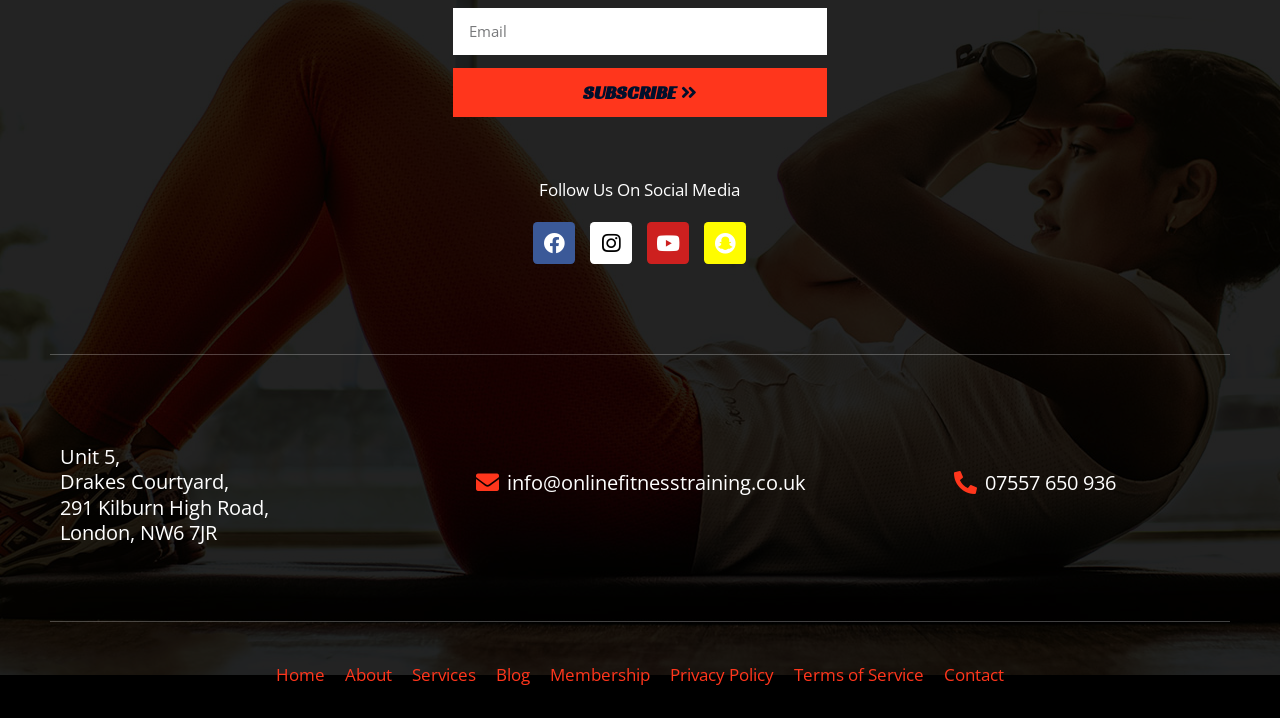Determine the bounding box coordinates of the clickable element to complete this instruction: "Contact us". Provide the coordinates in the format of four float numbers between 0 and 1, [left, top, right, bottom].

[0.73, 0.907, 0.792, 0.972]